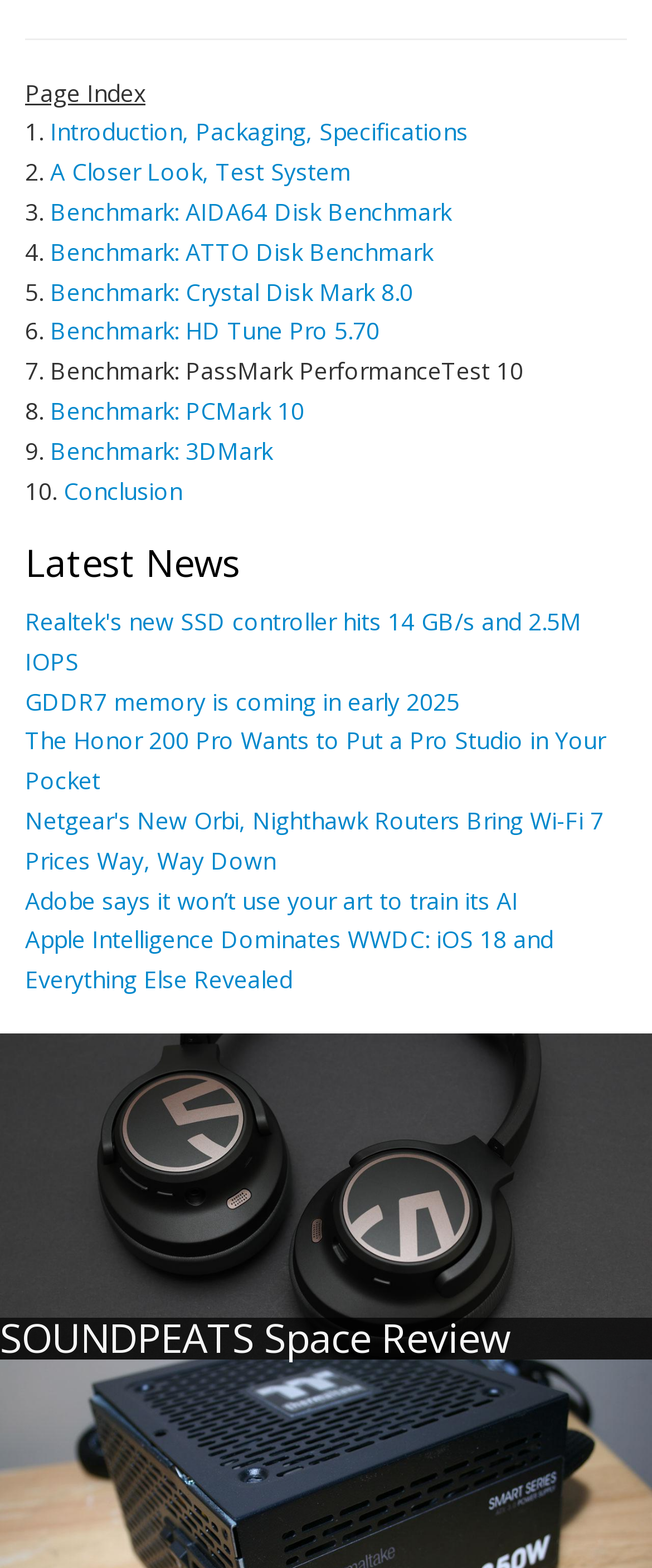Kindly provide the bounding box coordinates of the section you need to click on to fulfill the given instruction: "Read the article about Netgear's New Orbi, Nighthawk Routers".

[0.038, 0.513, 0.926, 0.559]